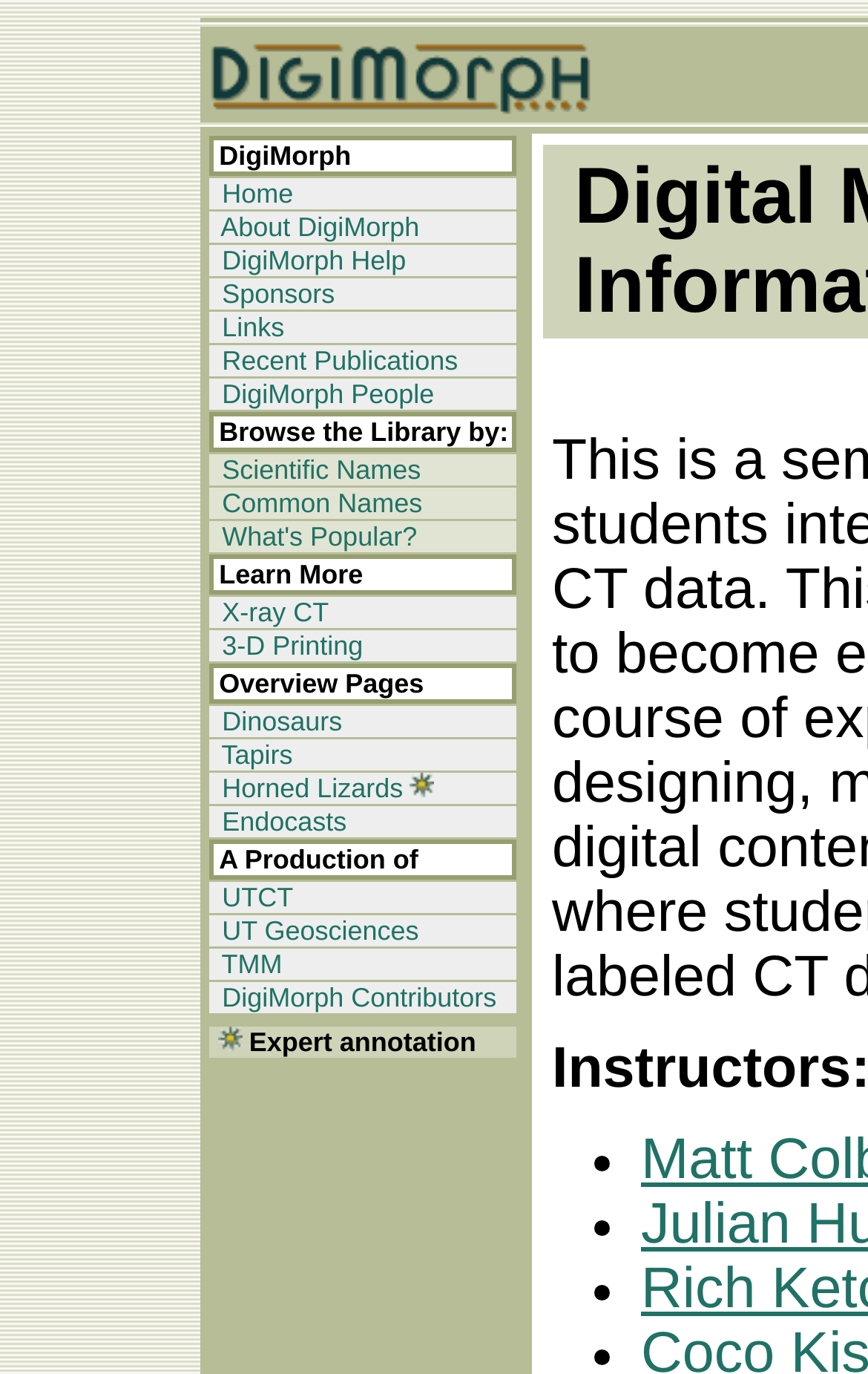What is the name of the class?
Answer the question with a single word or phrase, referring to the image.

Digital Morphology Class